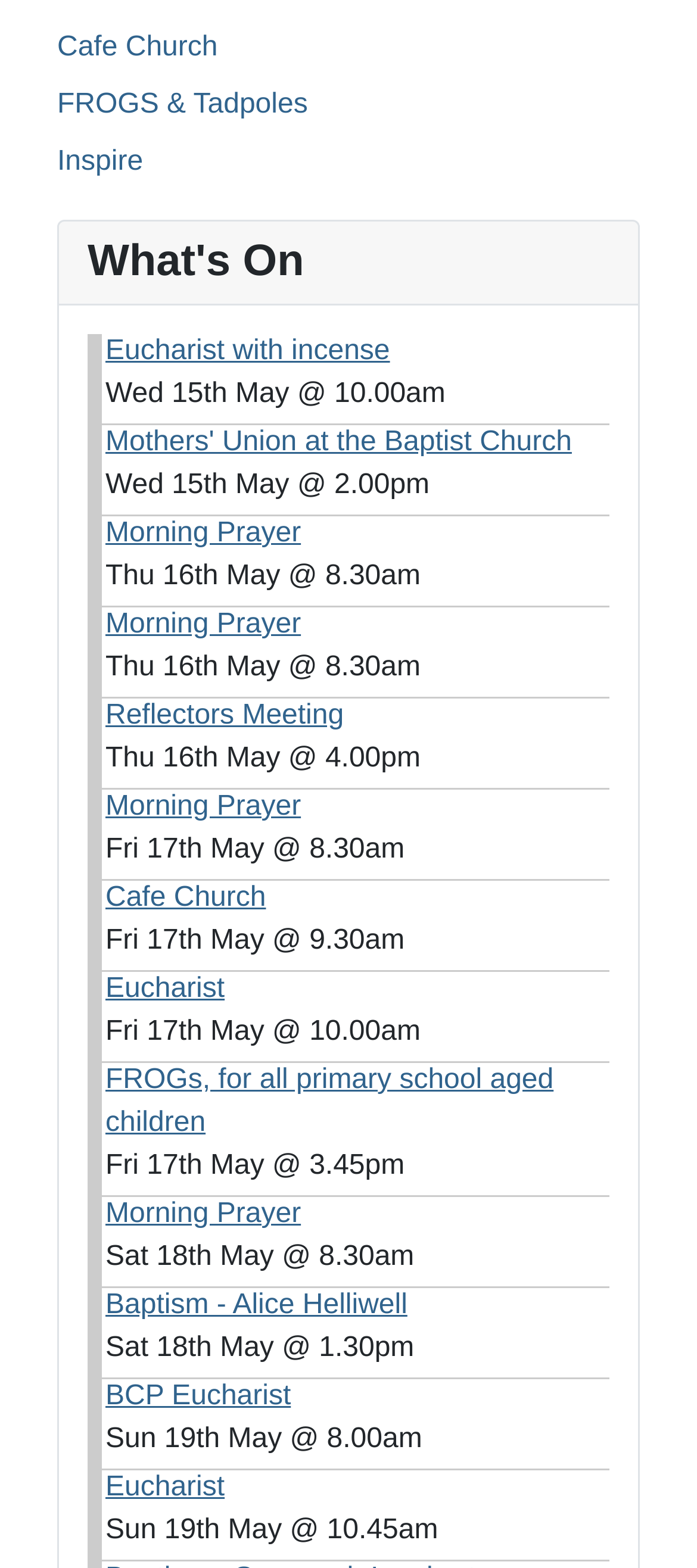Identify the bounding box for the described UI element: "BCP Eucharist".

[0.151, 0.881, 0.417, 0.9]